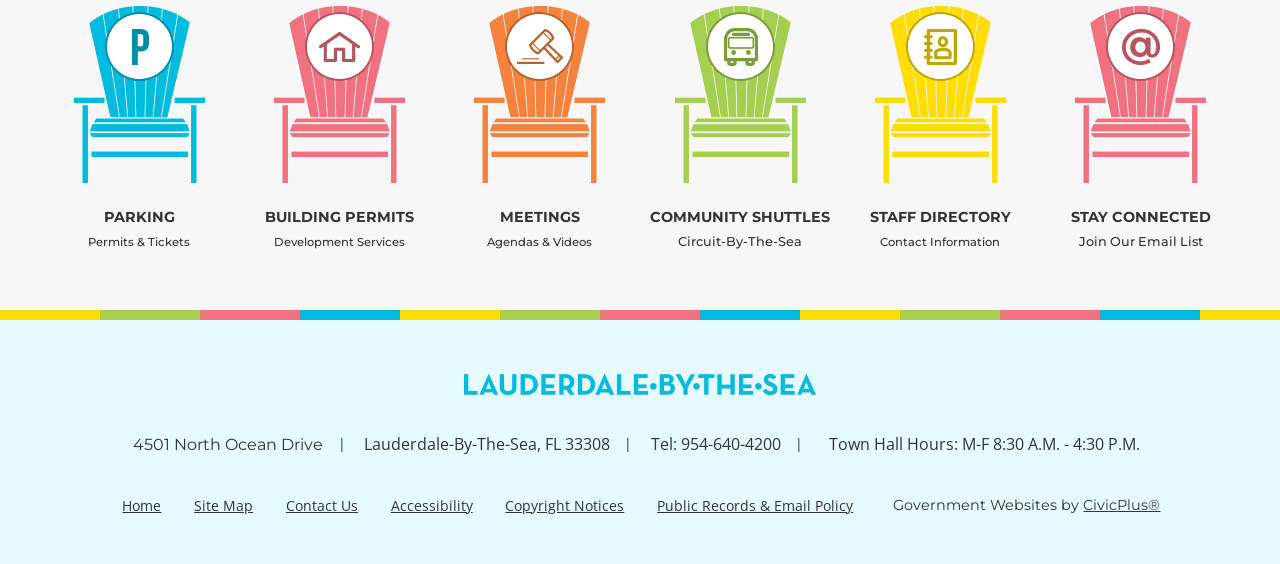Provide the bounding box coordinates of the UI element that matches the description: "Accessibility".

[0.305, 0.879, 0.369, 0.912]